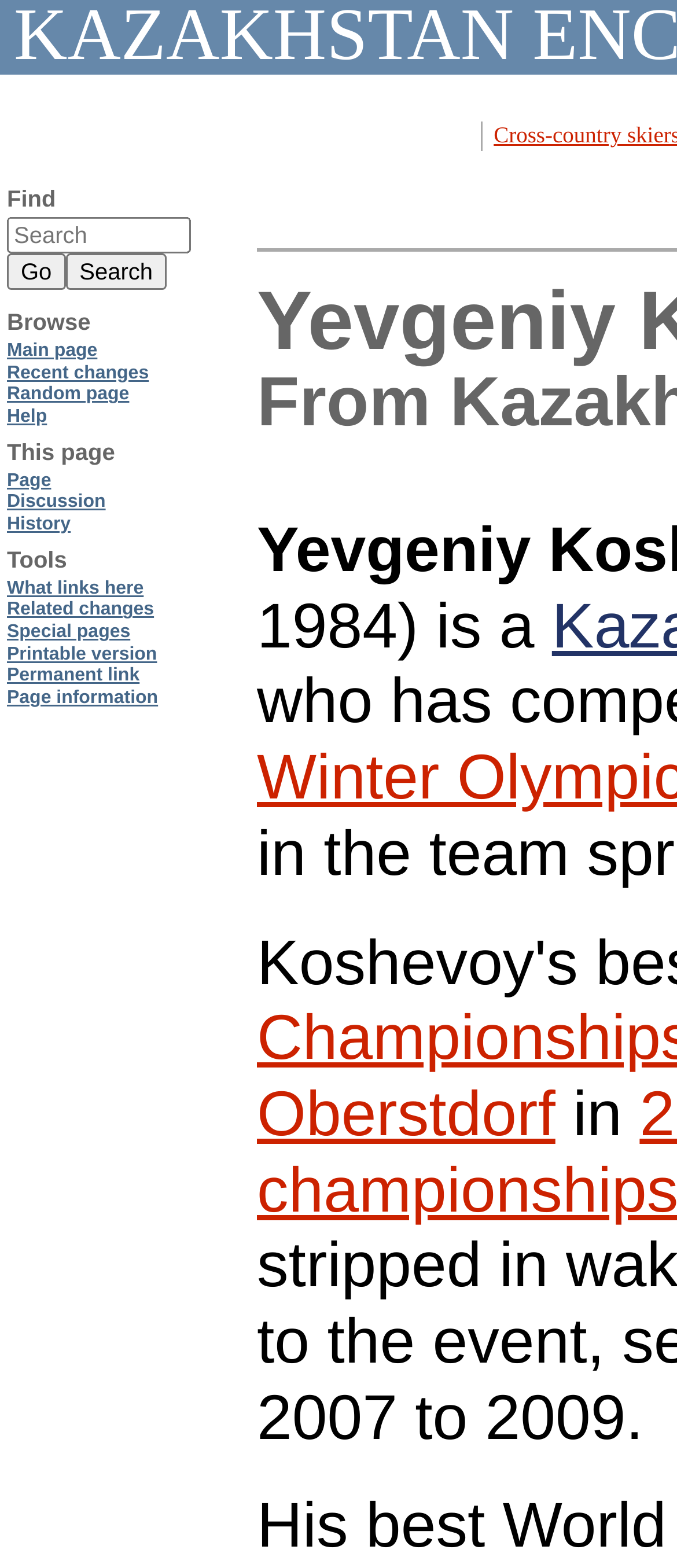Please find the bounding box coordinates of the section that needs to be clicked to achieve this instruction: "View the page history".

[0.01, 0.328, 0.104, 0.341]